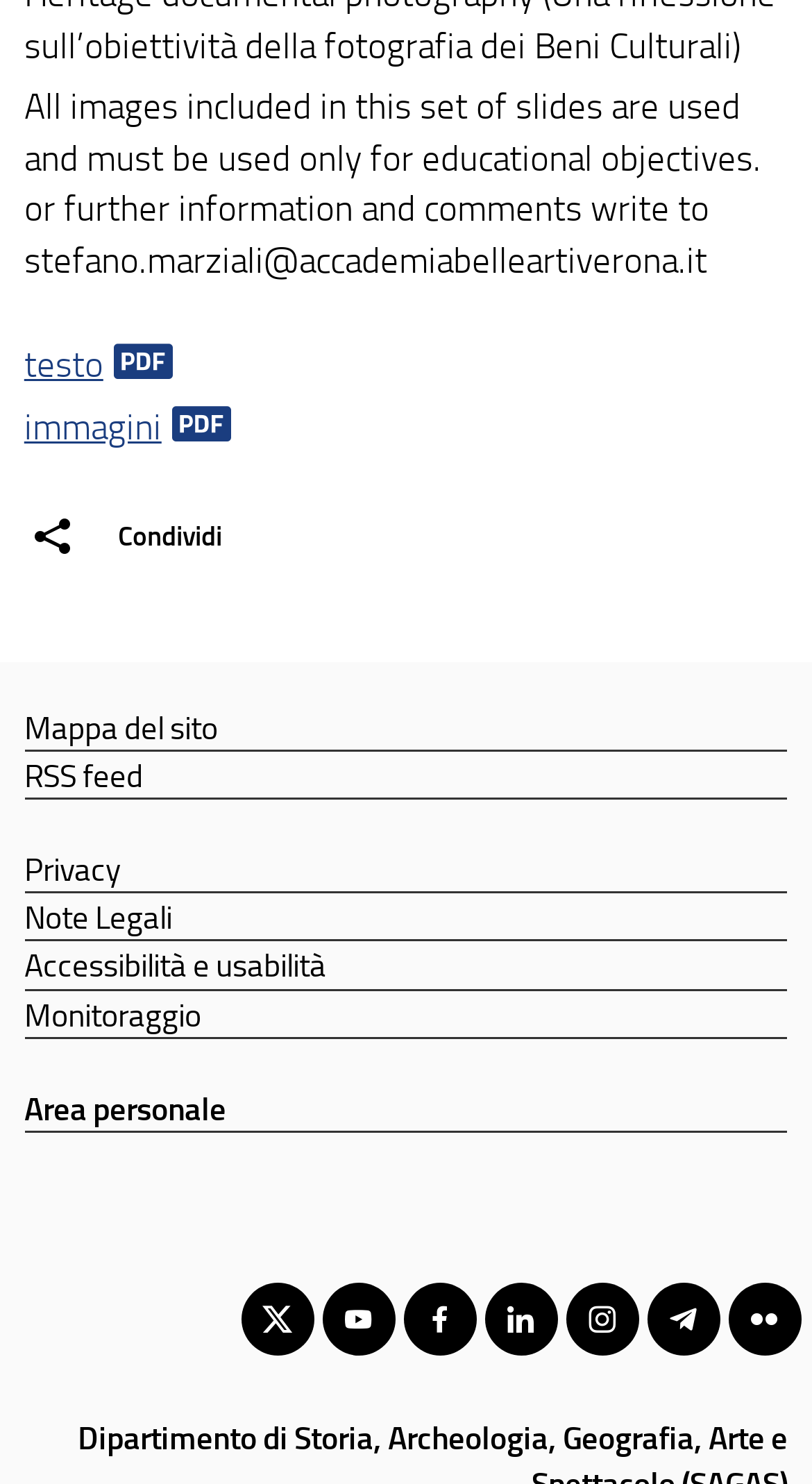Respond to the question below with a concise word or phrase:
What is the purpose of the 'Mappa del sito' link?

Site map